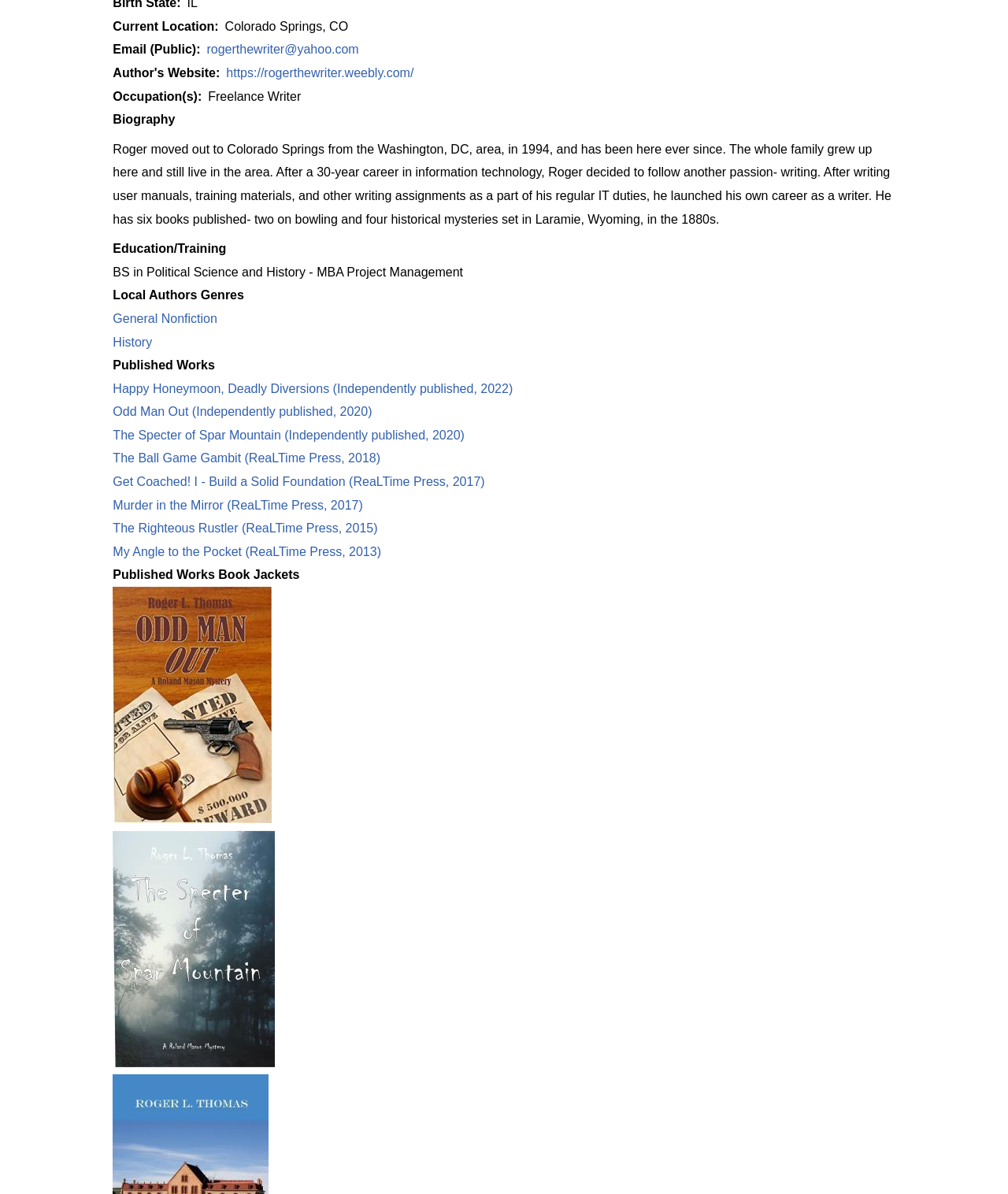Extract the bounding box for the UI element that matches this description: "Image".

[0.112, 0.696, 0.888, 0.9]